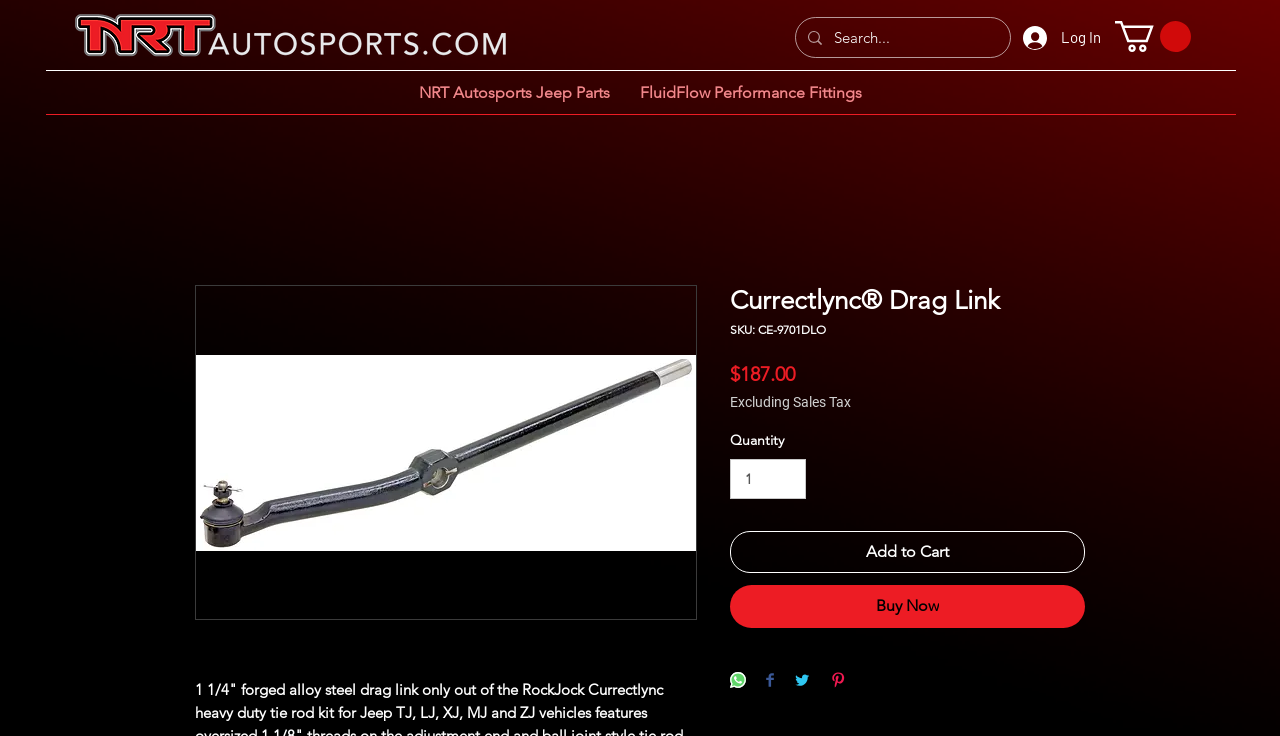Respond to the following question with a brief word or phrase:
How many social media platforms can the product be shared on?

4